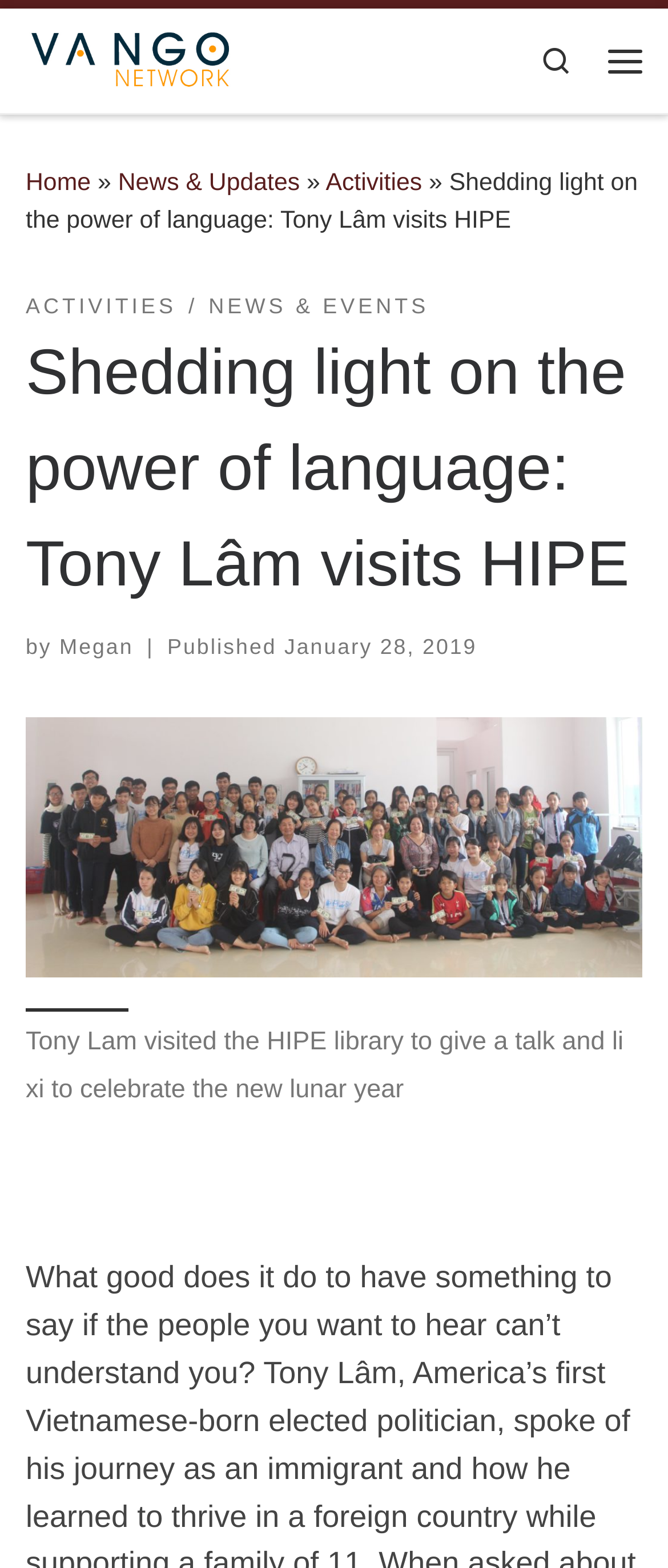Please answer the following query using a single word or phrase: 
Who is the author of the article?

Megan